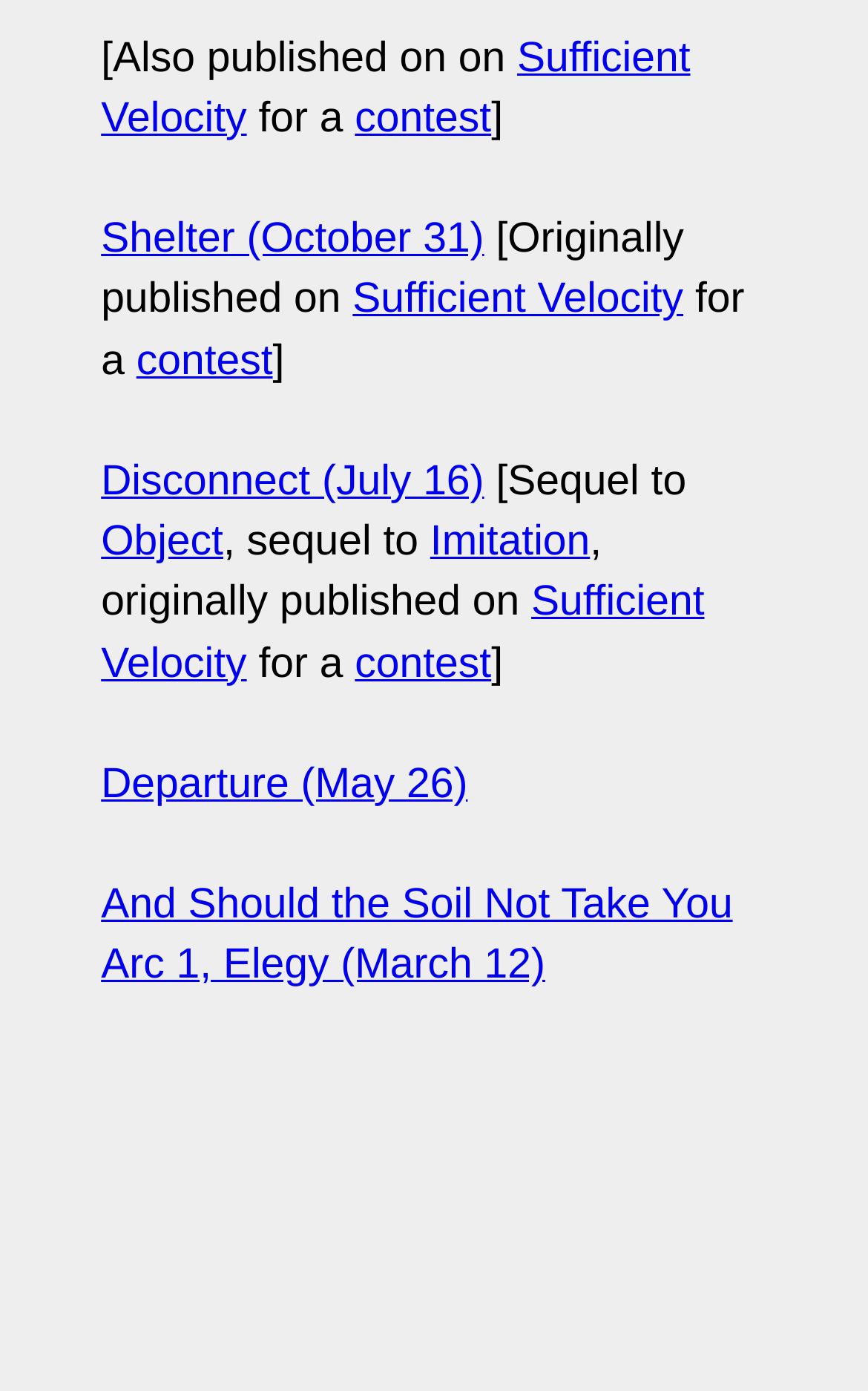Please determine the bounding box coordinates of the section I need to click to accomplish this instruction: "visit Sufficient Velocity".

[0.116, 0.025, 0.795, 0.102]